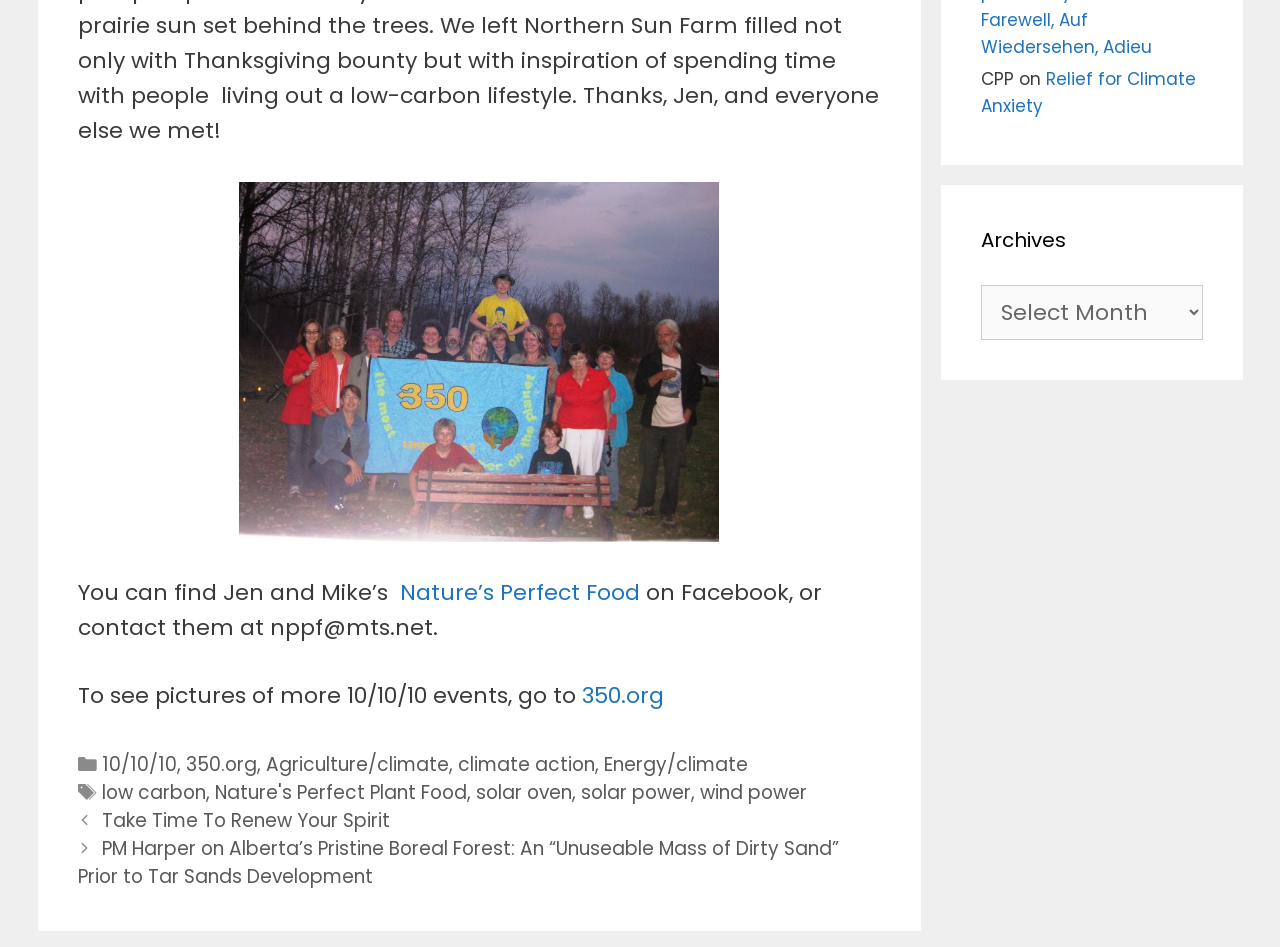How many categories are listed in the footer?
Answer the question with a single word or phrase, referring to the image.

6